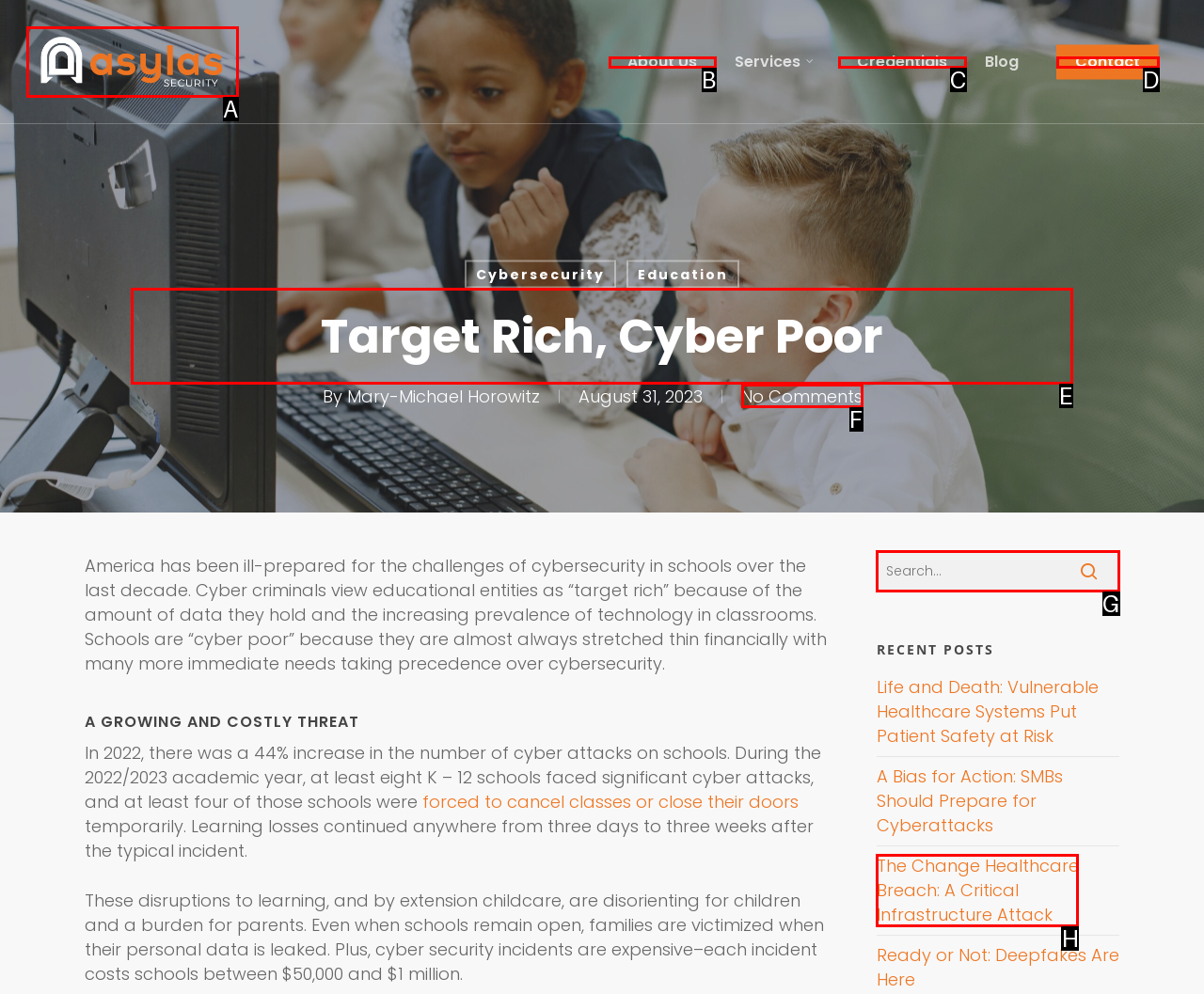Find the option you need to click to complete the following instruction: Read the 'Target Rich, Cyber Poor' article
Answer with the corresponding letter from the choices given directly.

E